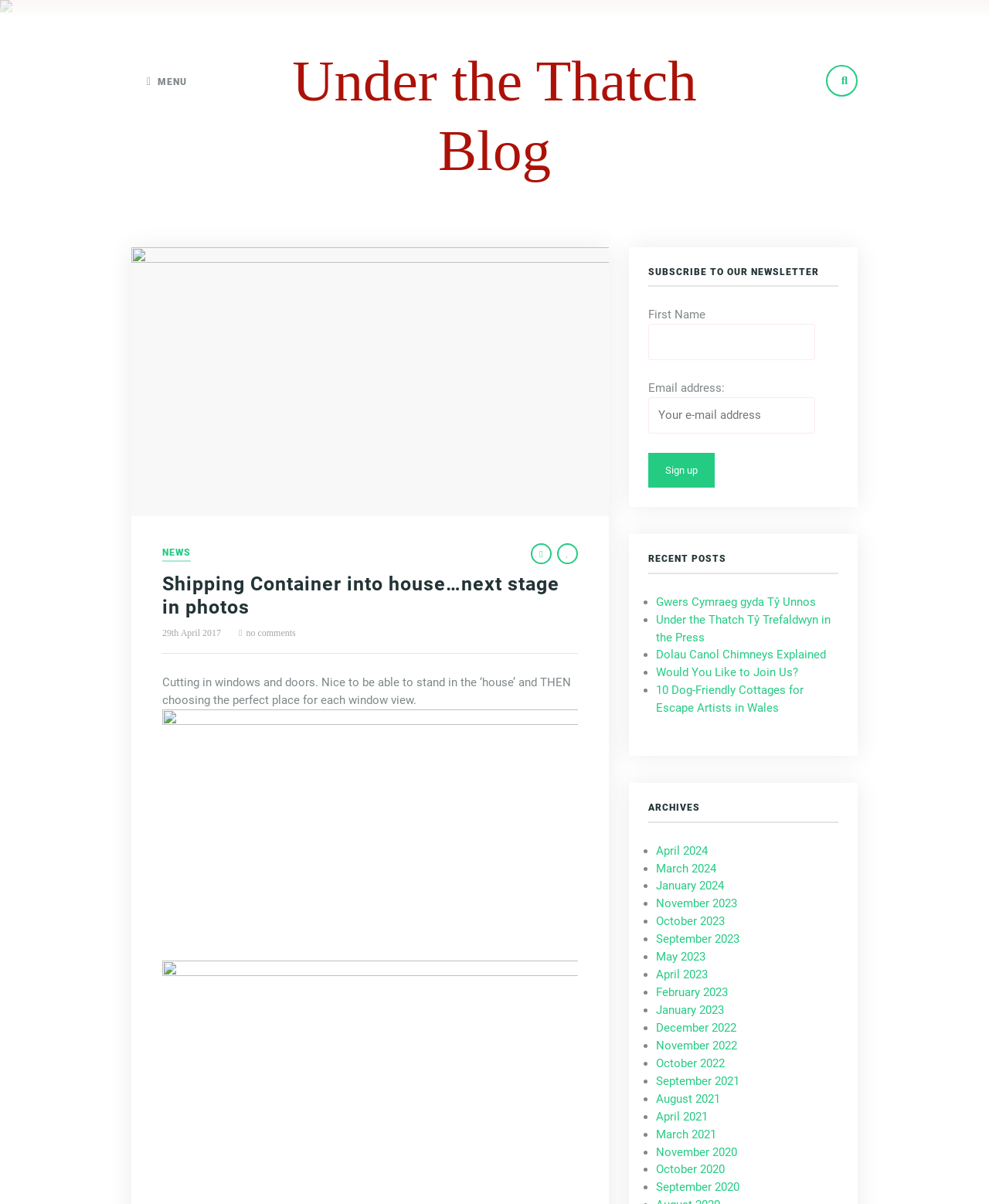Please provide the bounding box coordinates for the element that needs to be clicked to perform the following instruction: "Read the news 'NEWS'". The coordinates should be given as four float numbers between 0 and 1, i.e., [left, top, right, bottom].

[0.164, 0.455, 0.193, 0.467]